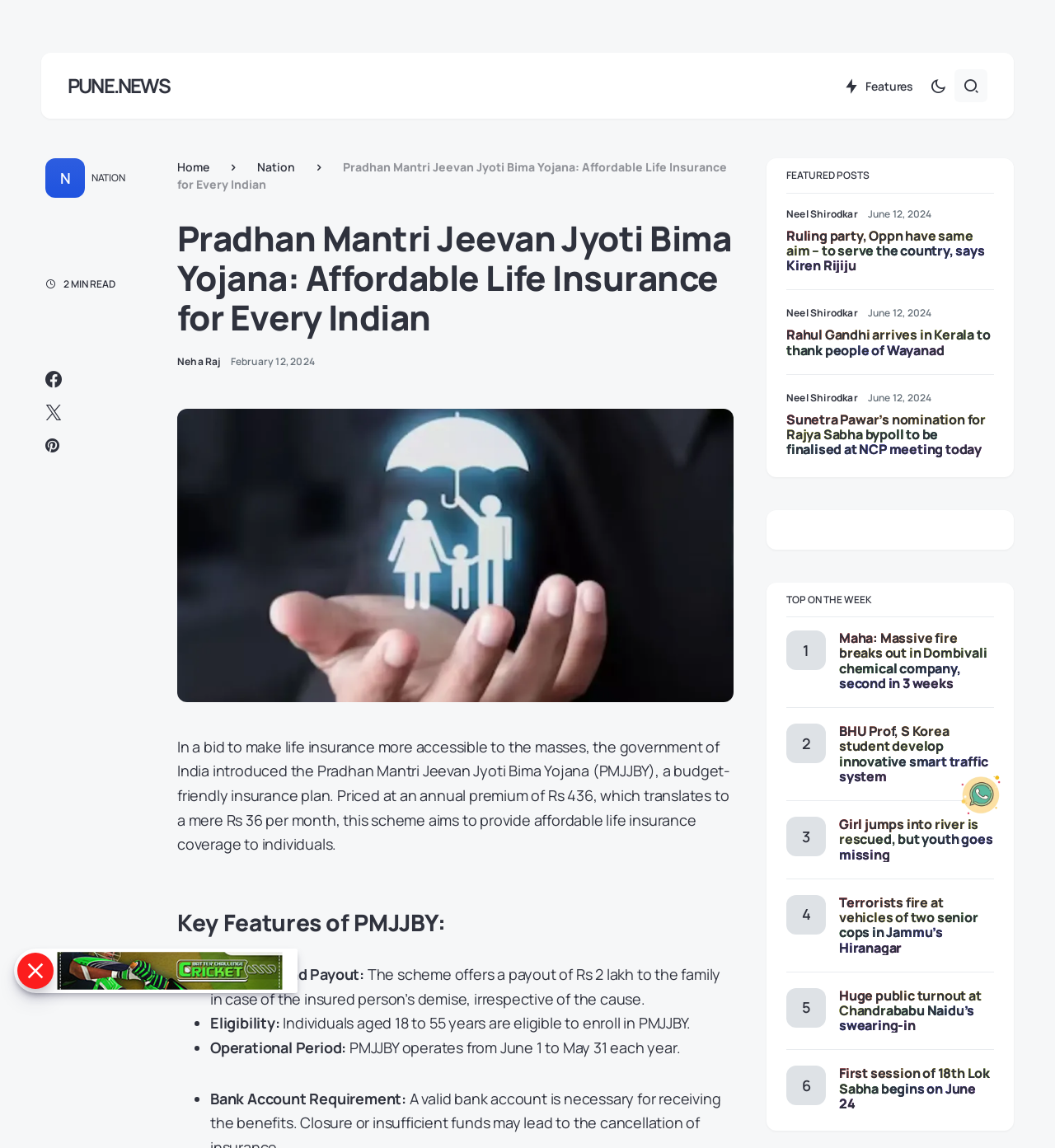Provide your answer in one word or a succinct phrase for the question: 
What is the annual premium of the PMJJBY scheme?

Rs 436